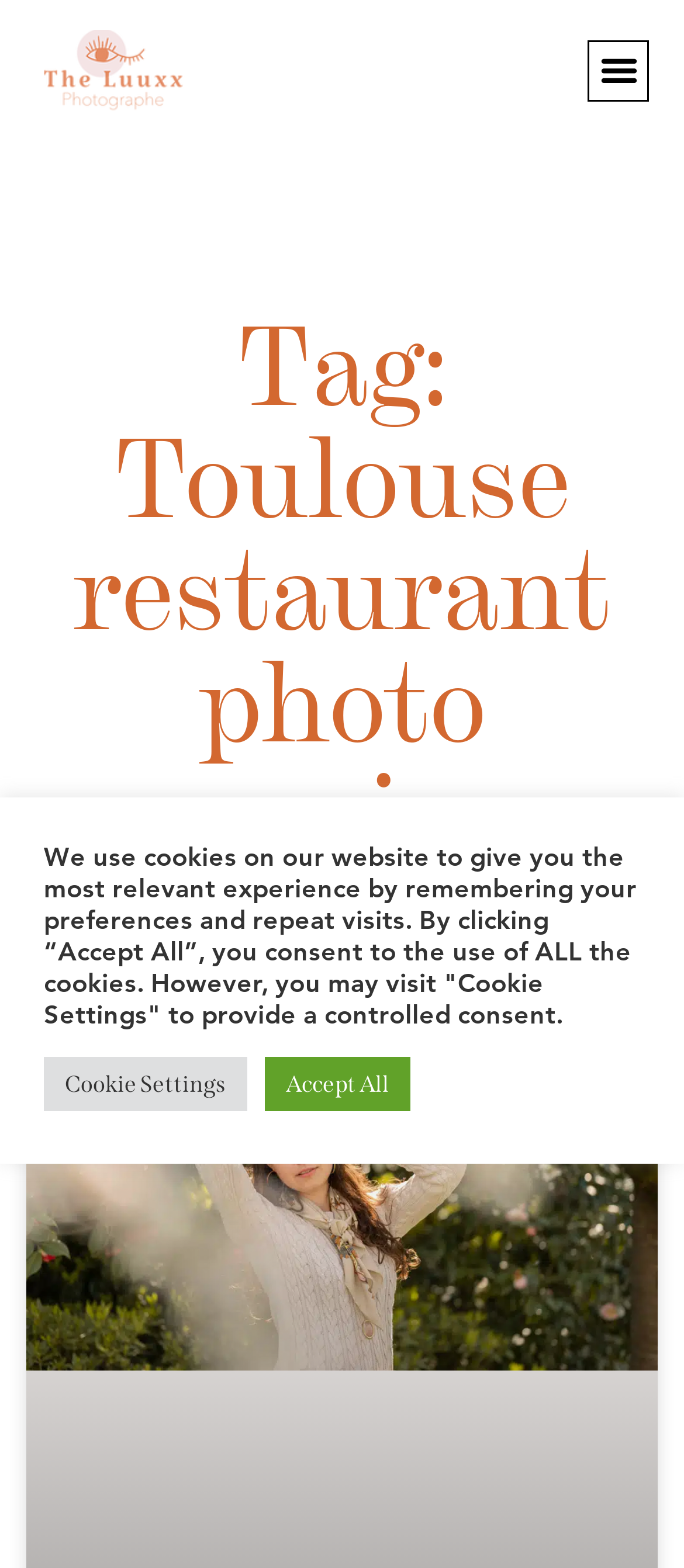Write an exhaustive caption that covers the webpage's main aspects.

The webpage appears to be a photography portfolio or archive, specifically showcasing a photo session of a Toulouse restaurant. At the top left, there is a link, and on the top right, a menu toggle button is located. Below the menu toggle button, a heading "Tag: Toulouse restaurant photo session" is prominently displayed, taking up most of the width of the page. 

Underneath the heading, a large image of a photo portrait session in Toulouse is displayed, almost spanning the entire width of the page. 

At the bottom of the page, a notification about cookies is displayed, informing users that the website uses cookies to provide a personalized experience. This notification includes two buttons: "Cookie Settings" on the left and "Accept All" on the right, allowing users to manage their cookie preferences.